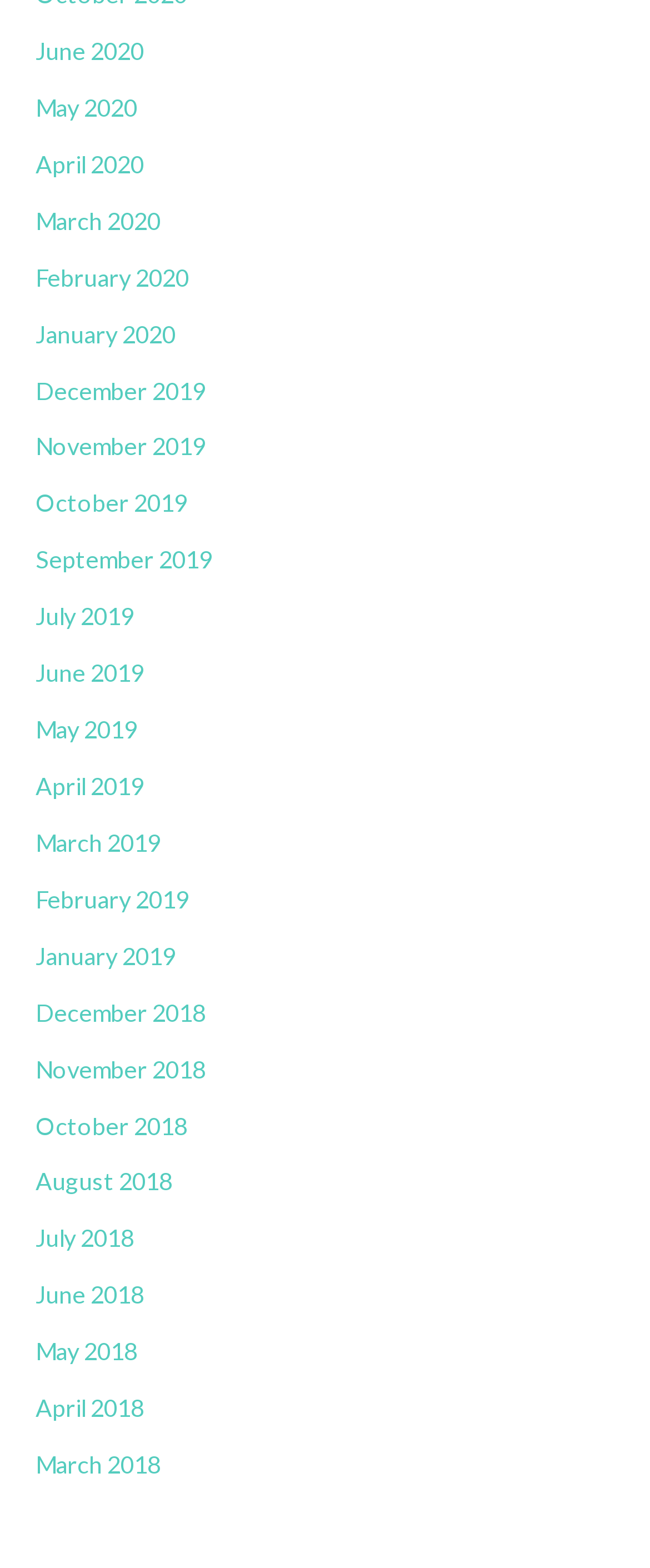Provide the bounding box coordinates of the HTML element this sentence describes: "March 2020". The bounding box coordinates consist of four float numbers between 0 and 1, i.e., [left, top, right, bottom].

[0.055, 0.132, 0.247, 0.15]